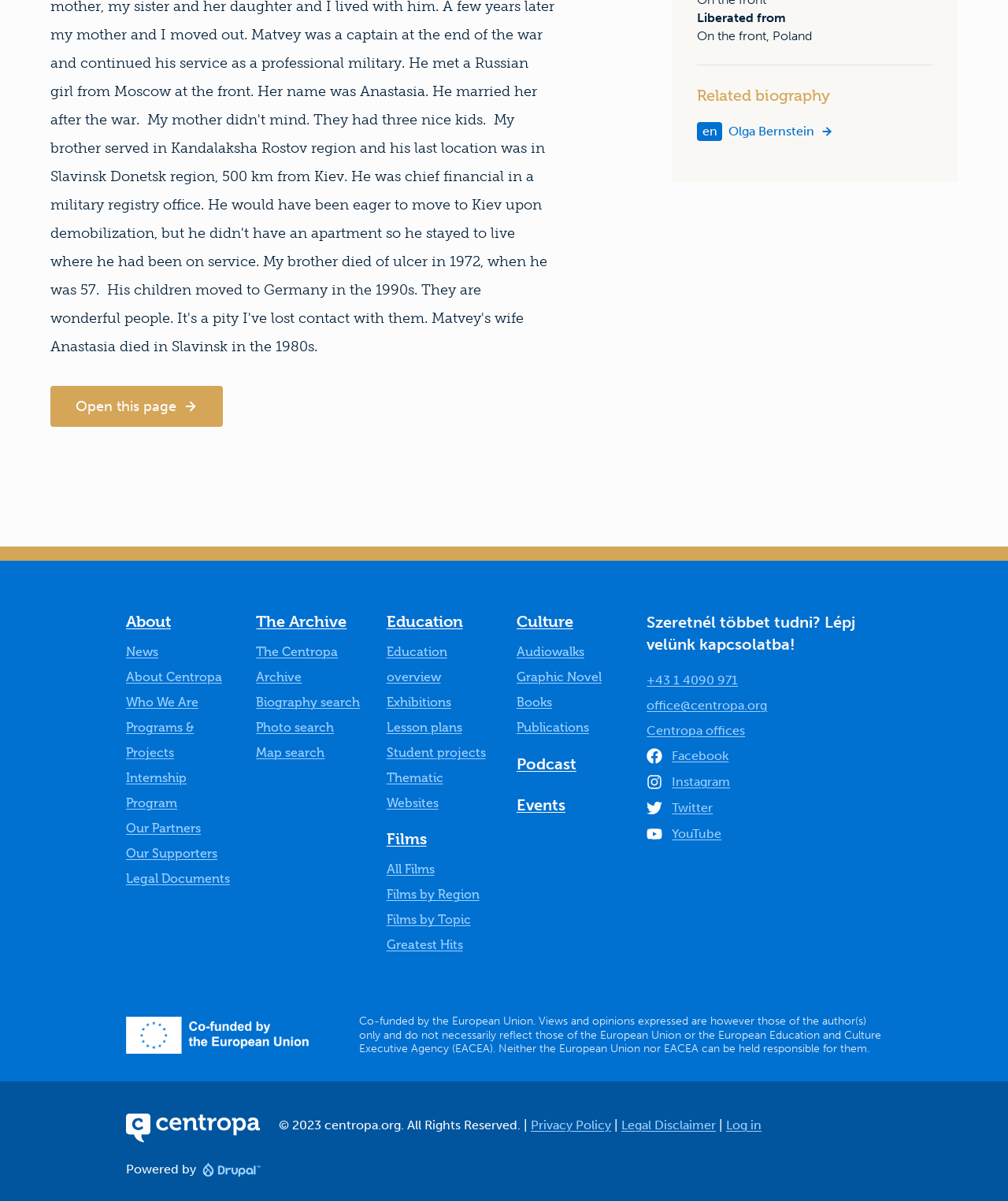How many main menu items are there?
Please craft a detailed and exhaustive response to the question.

The main menu items are 'About', 'The Archive', 'Education', 'Films', and 'Culture', which can be found in the navigation section labeled 'Main menu'.